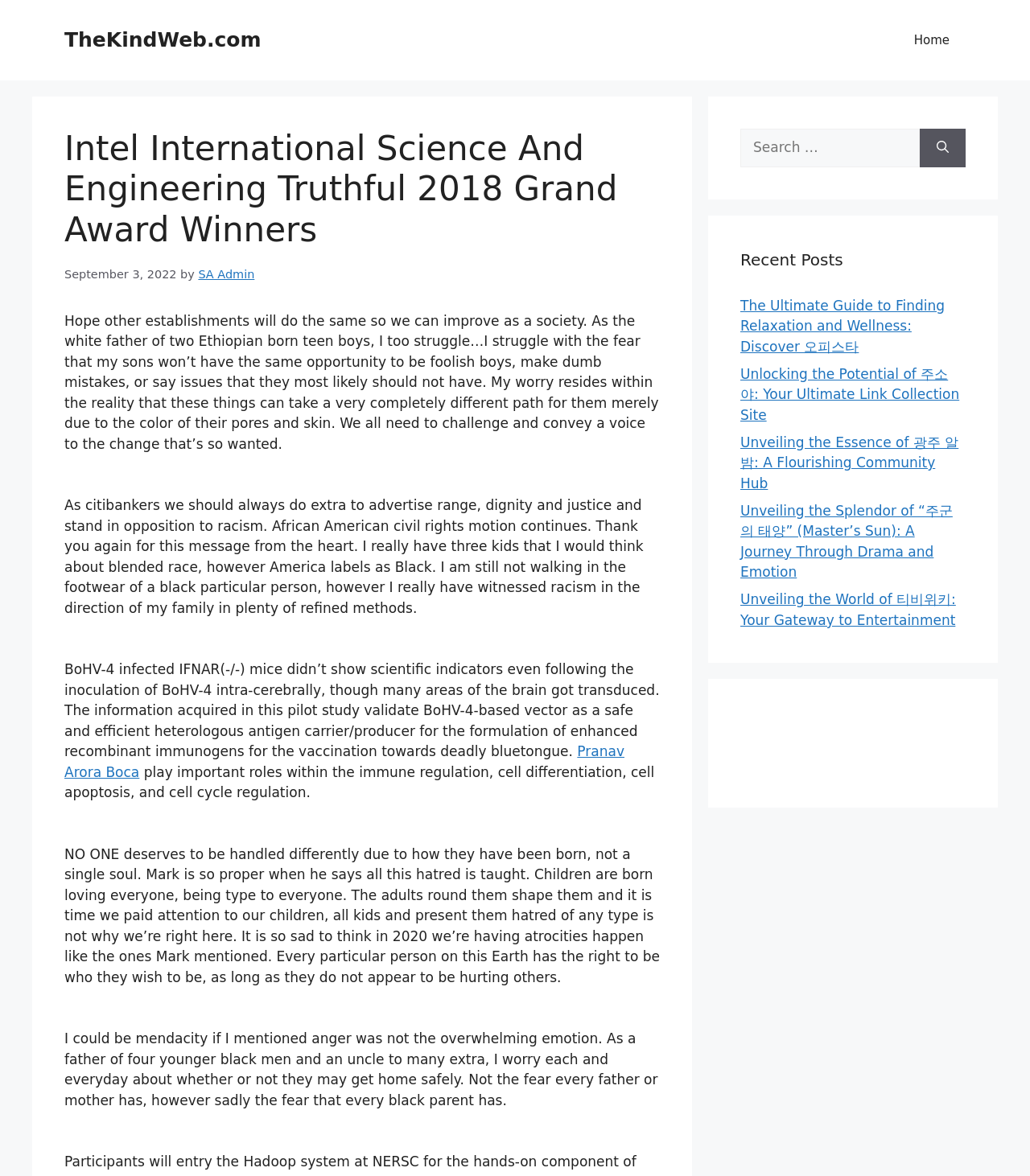For the given element description SA Admin, determine the bounding box coordinates of the UI element. The coordinates should follow the format (top-left x, top-left y, bottom-right x, bottom-right y) and be within the range of 0 to 1.

[0.193, 0.228, 0.247, 0.239]